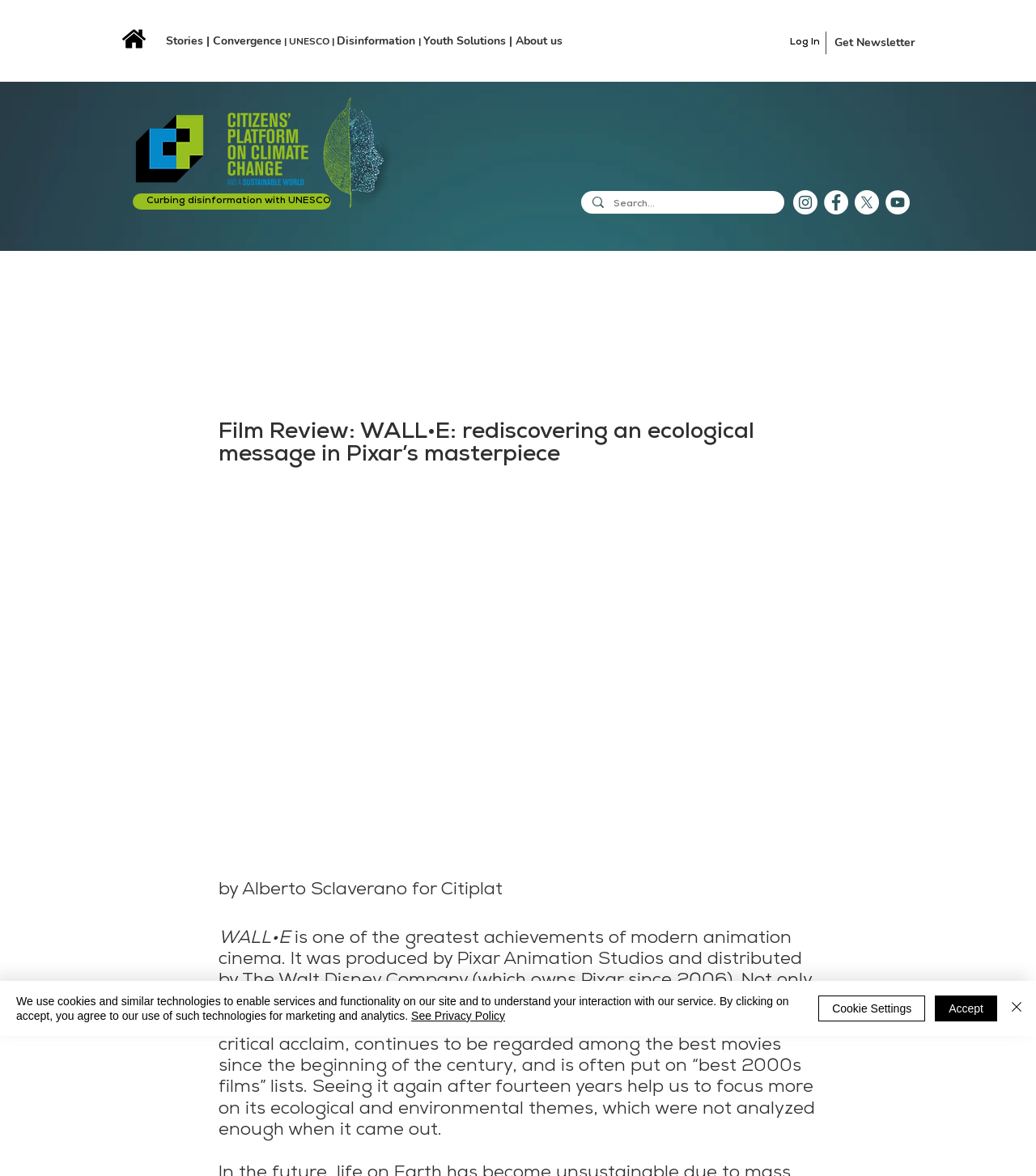Determine the bounding box coordinates of the region that needs to be clicked to achieve the task: "Get the Newsletter".

[0.805, 0.03, 0.883, 0.043]